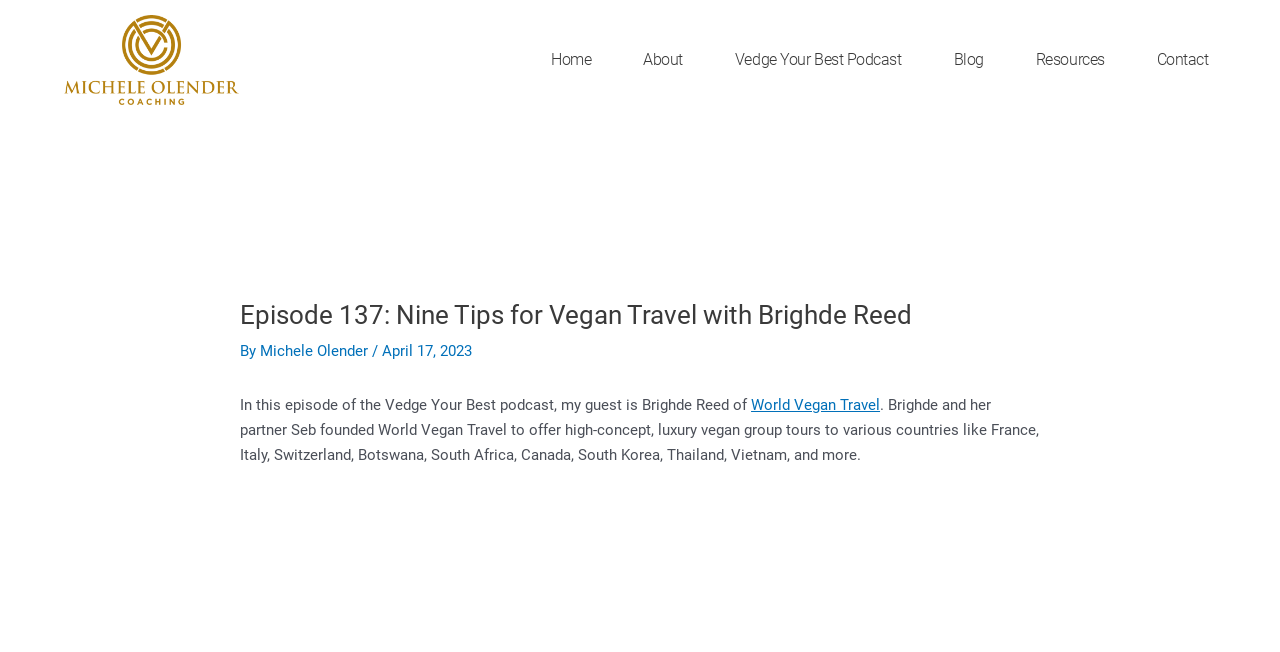What type of tours does World Vegan Travel offer?
Based on the image, provide a one-word or brief-phrase response.

Luxury vegan group tours